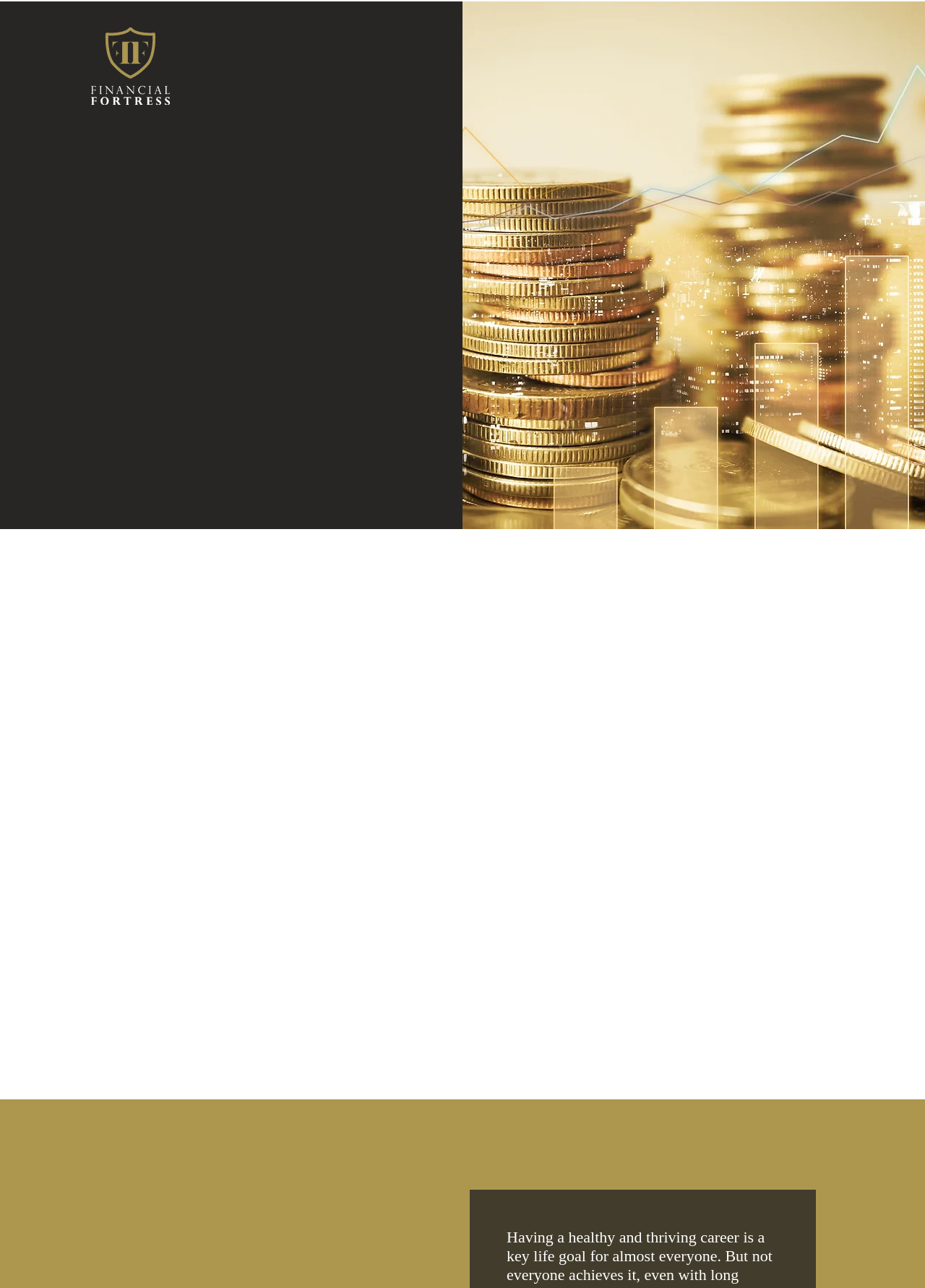What is the name of the website?
Refer to the image and provide a concise answer in one word or phrase.

Financial Fortress